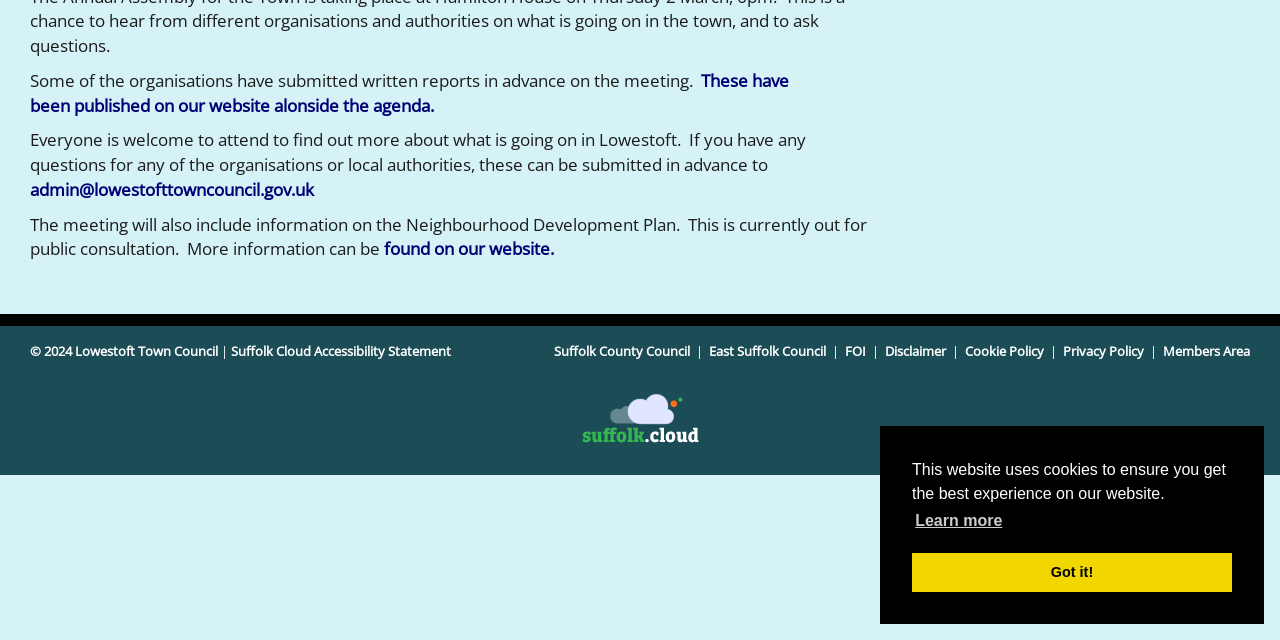Find the bounding box coordinates of the UI element according to this description: "Privacy Policy".

[0.83, 0.535, 0.896, 0.563]